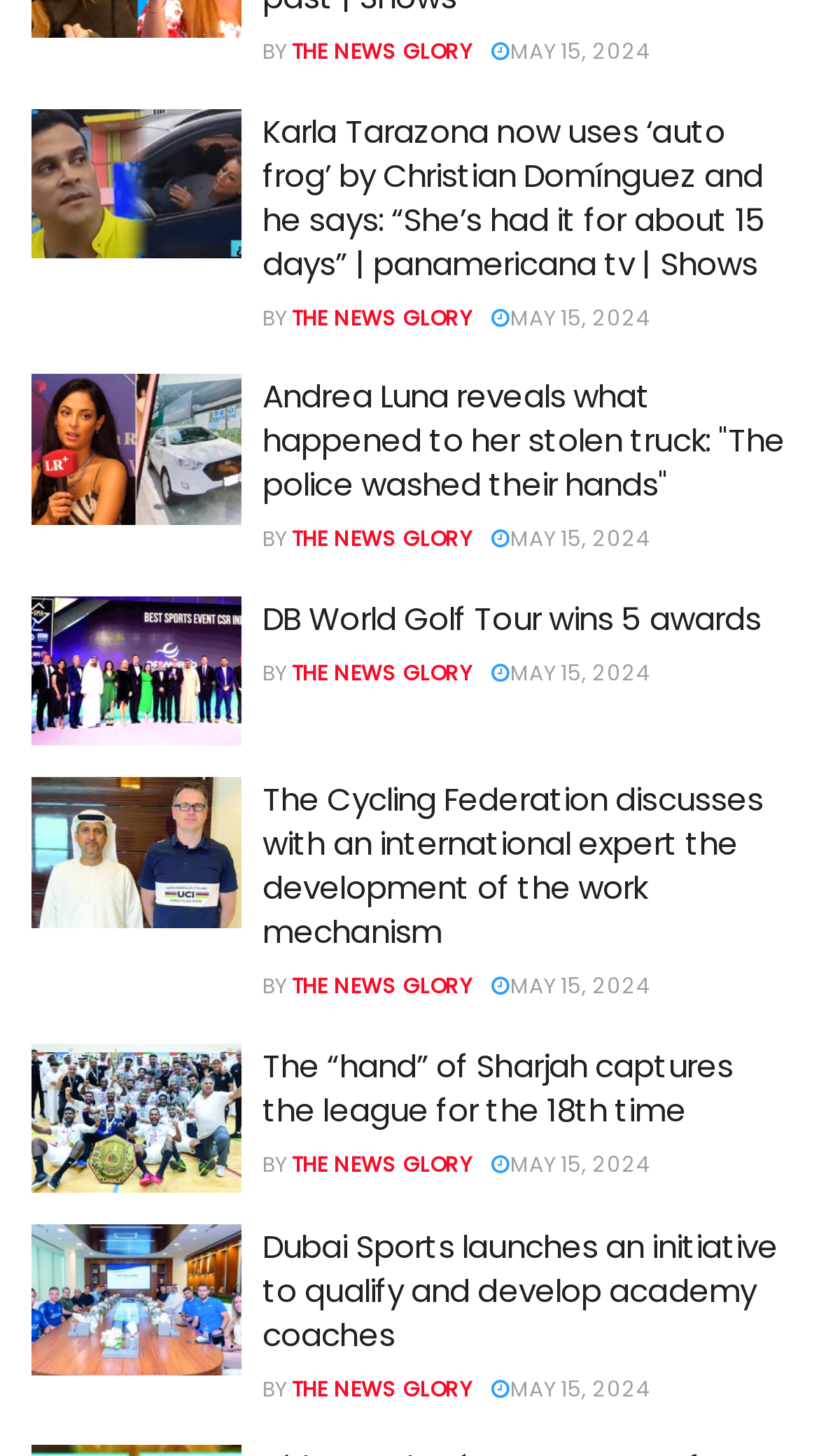Who is the author of the first article?
Use the screenshot to answer the question with a single word or phrase.

THE NEWS GLORY